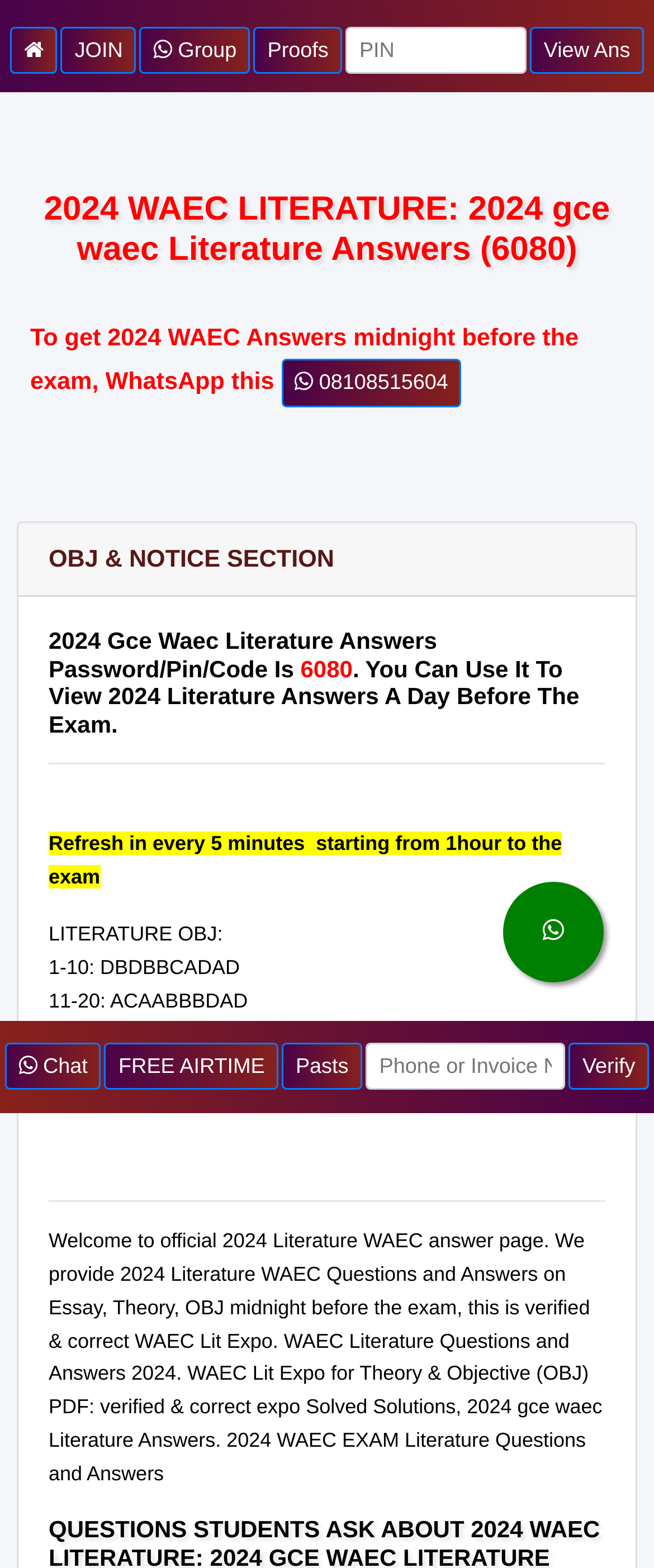What is the password or pin to view 2024 literature answers?
Based on the screenshot, provide your answer in one word or phrase.

6080